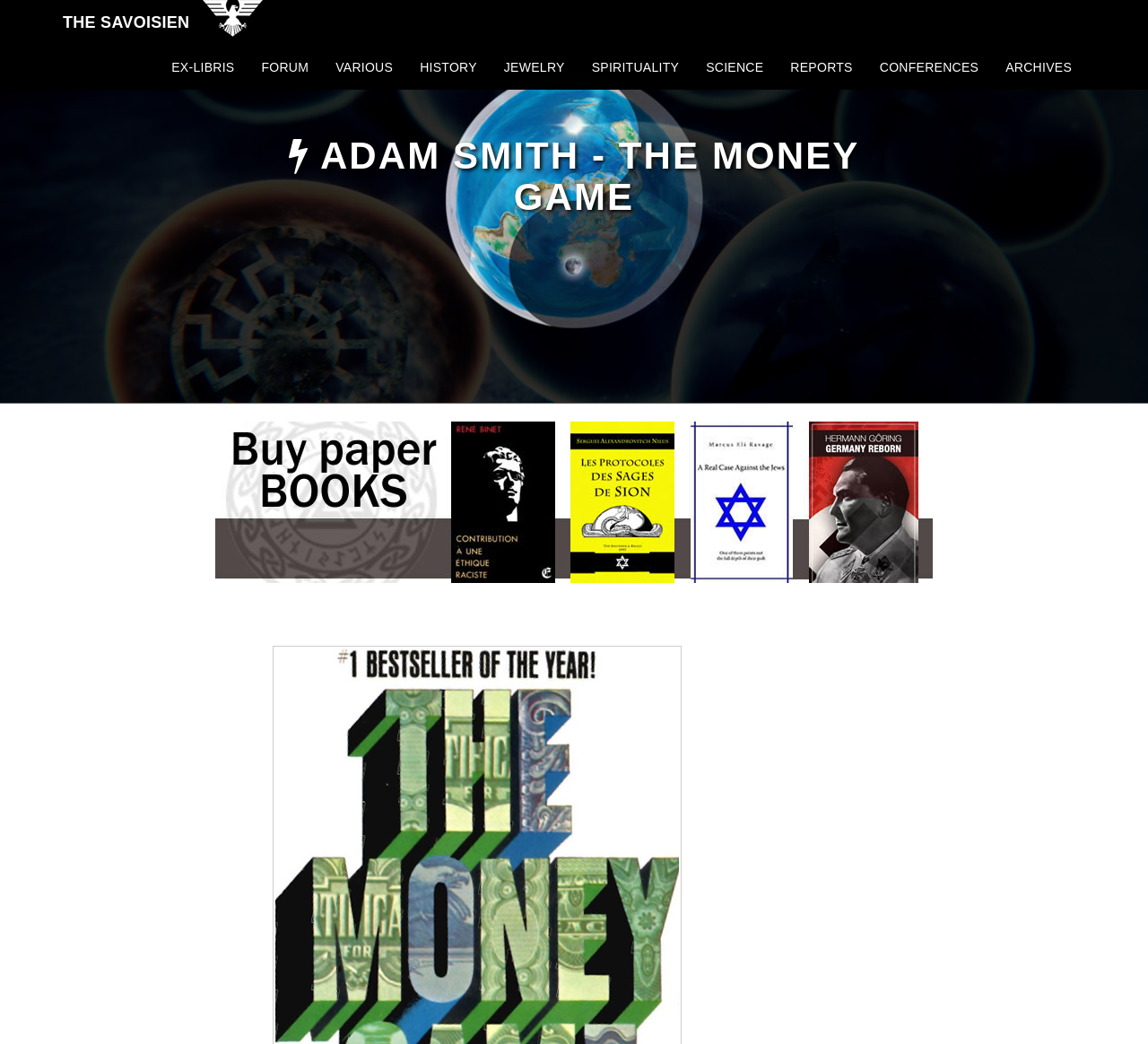Please study the image and answer the question comprehensively:
What categories are available on this website?

The categories can be found in the links located at the top of the webpage, starting from 'EX-LIBRIS' to 'ARCHIVES'.